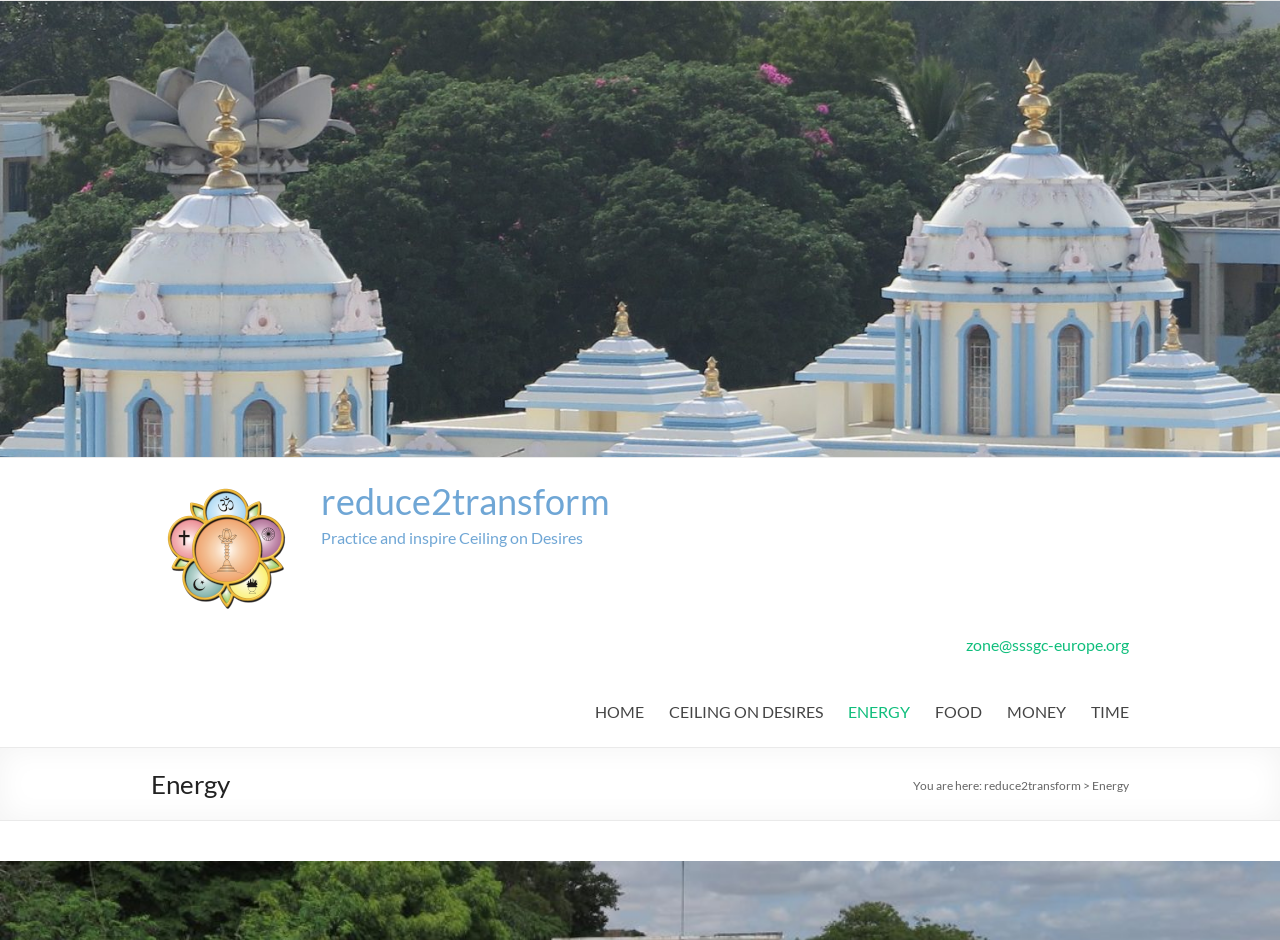Please identify the coordinates of the bounding box for the clickable region that will accomplish this instruction: "visit the Ceiling on Desires page".

[0.251, 0.561, 0.455, 0.582]